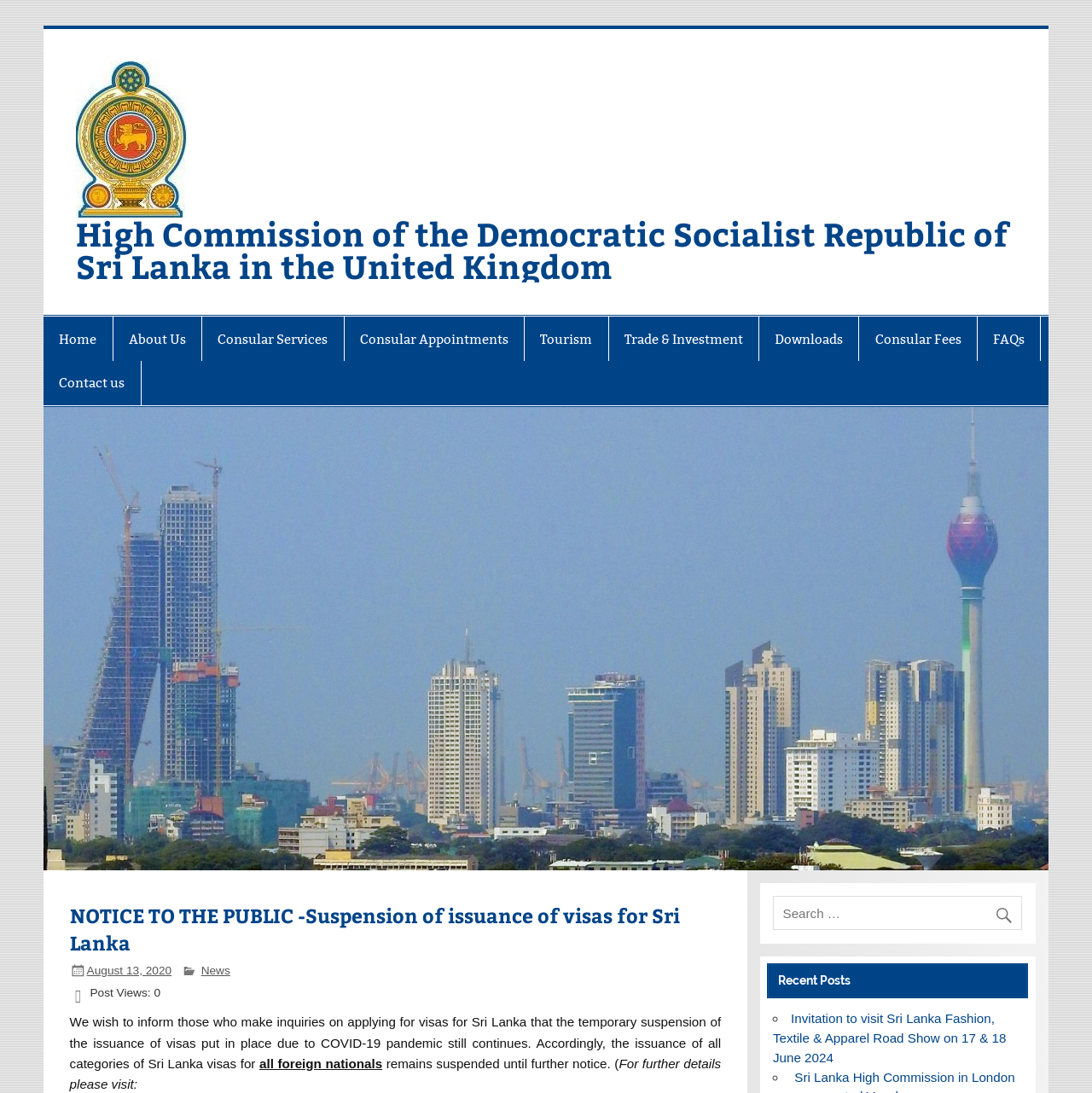Please identify the bounding box coordinates of the region to click in order to complete the given instruction: "Click on the 'Home' link". The coordinates should be four float numbers between 0 and 1, i.e., [left, top, right, bottom].

[0.04, 0.29, 0.103, 0.33]